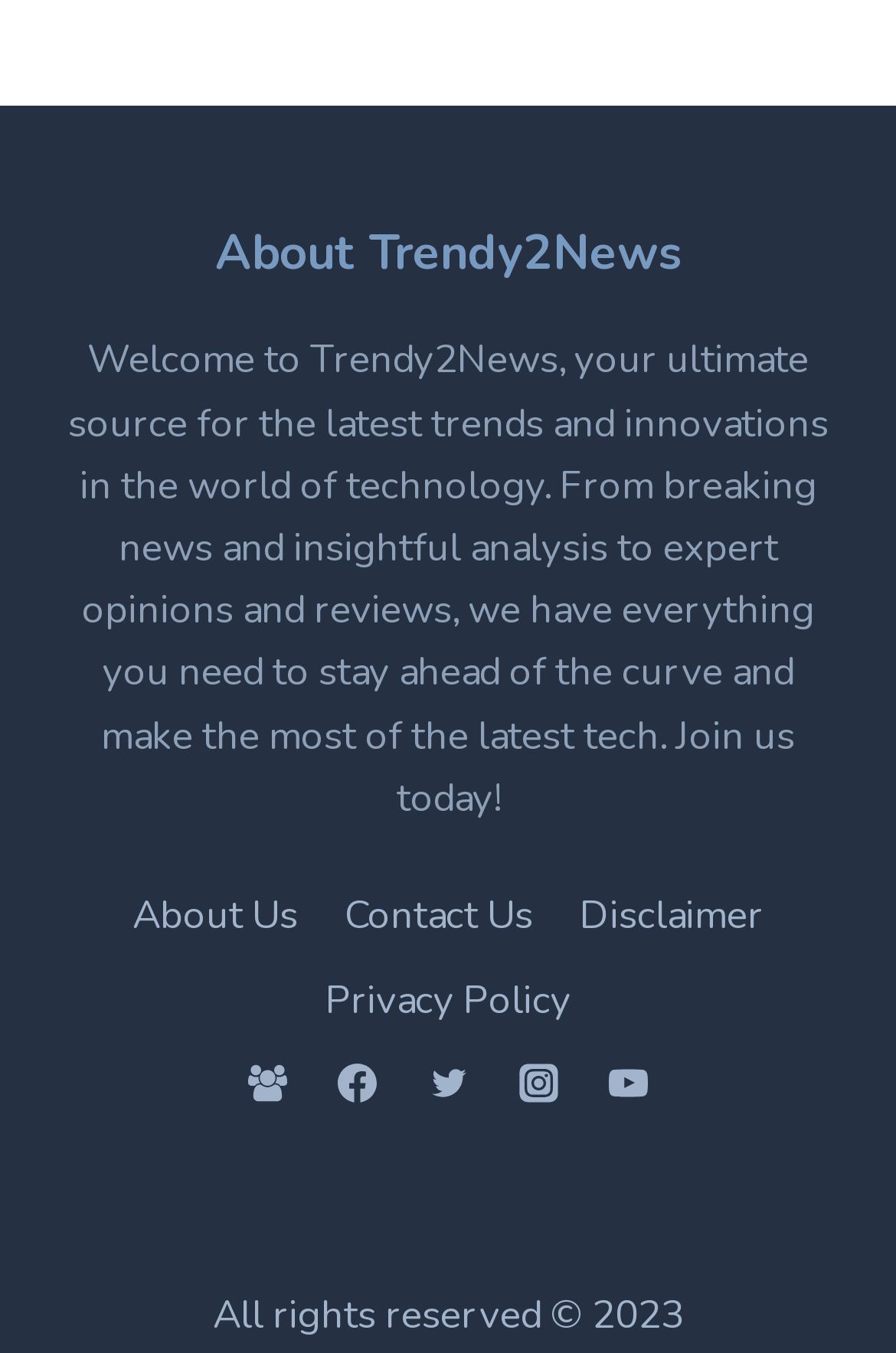Please find the bounding box coordinates for the clickable element needed to perform this instruction: "Read Disclaimer".

[0.621, 0.645, 0.878, 0.709]